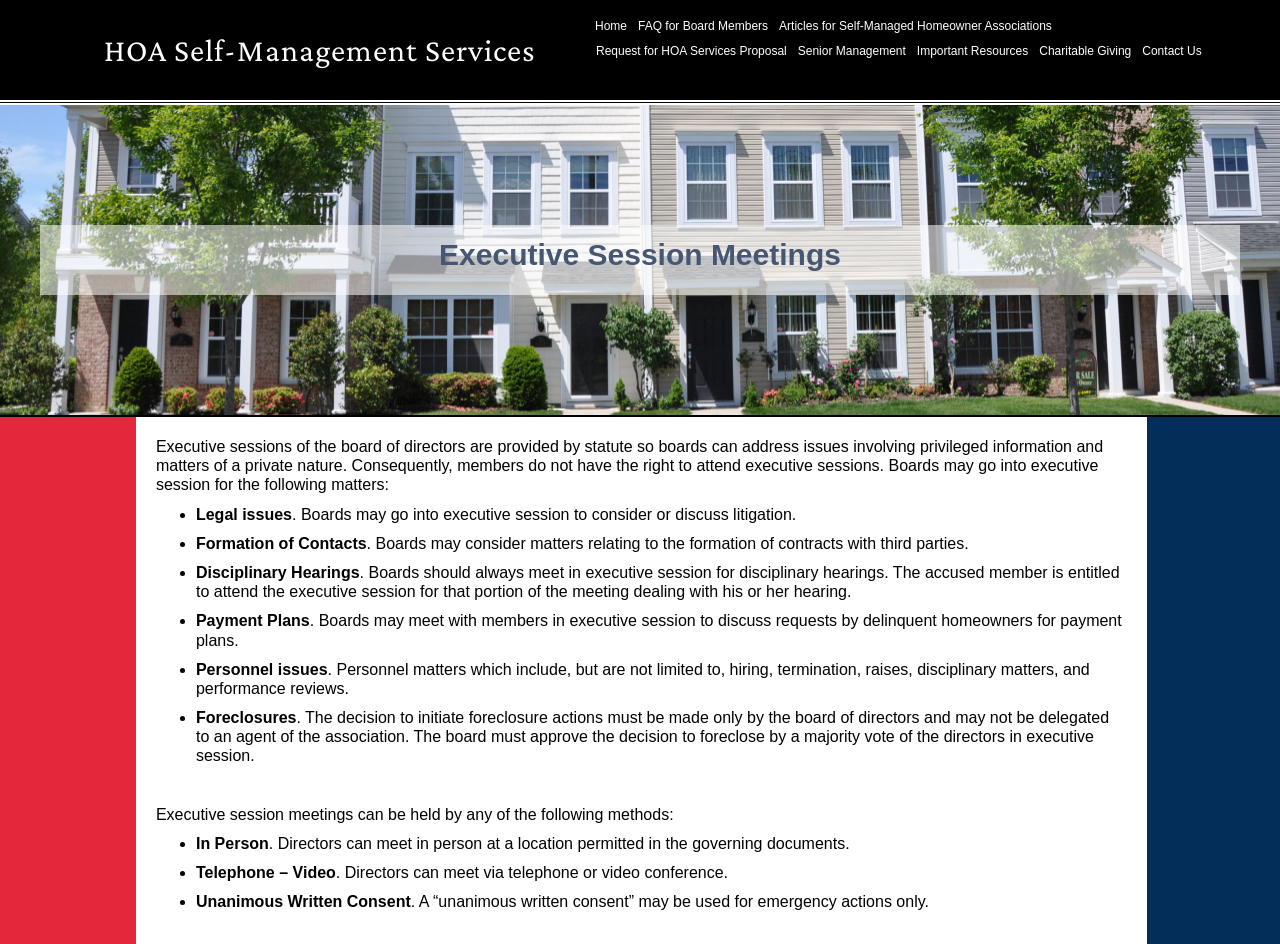How many methods are available for holding executive session meetings?
Could you answer the question in a detailed manner, providing as much information as possible?

The webpage lists three methods for holding executive session meetings: in person, via telephone or video conference, and through unanimous written consent. These methods are mentioned in the section 'Executive session meetings can be held by any of the following methods:'